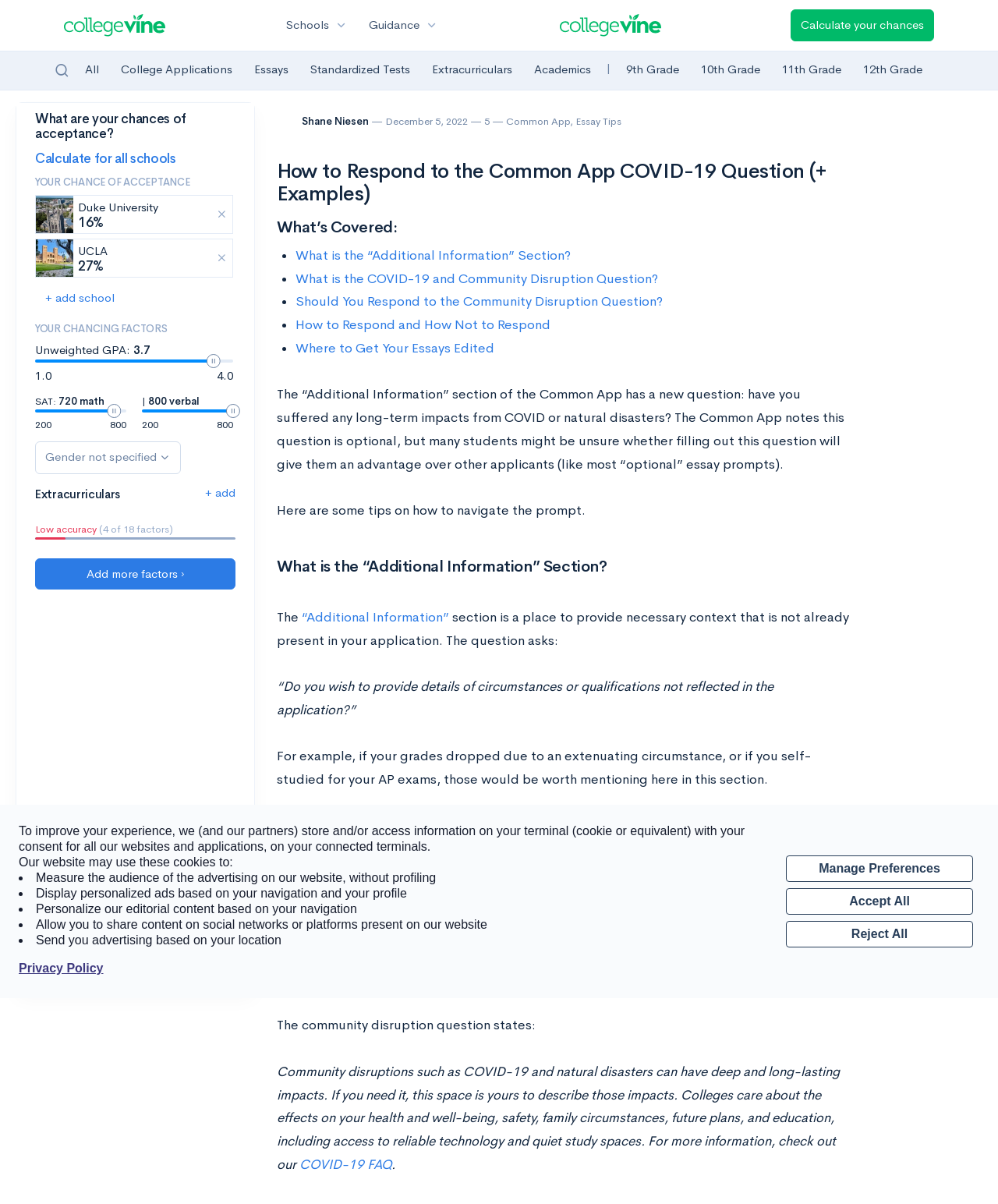What is the topic of the section that starts with 'What’s Covered:'?
Offer a detailed and full explanation in response to the question.

The section that starts with 'What’s Covered:' lists the topics that are covered in the article, which are related to the Common App COVID-19 question, including what the question is, whether to respond to it, and how to format the response.